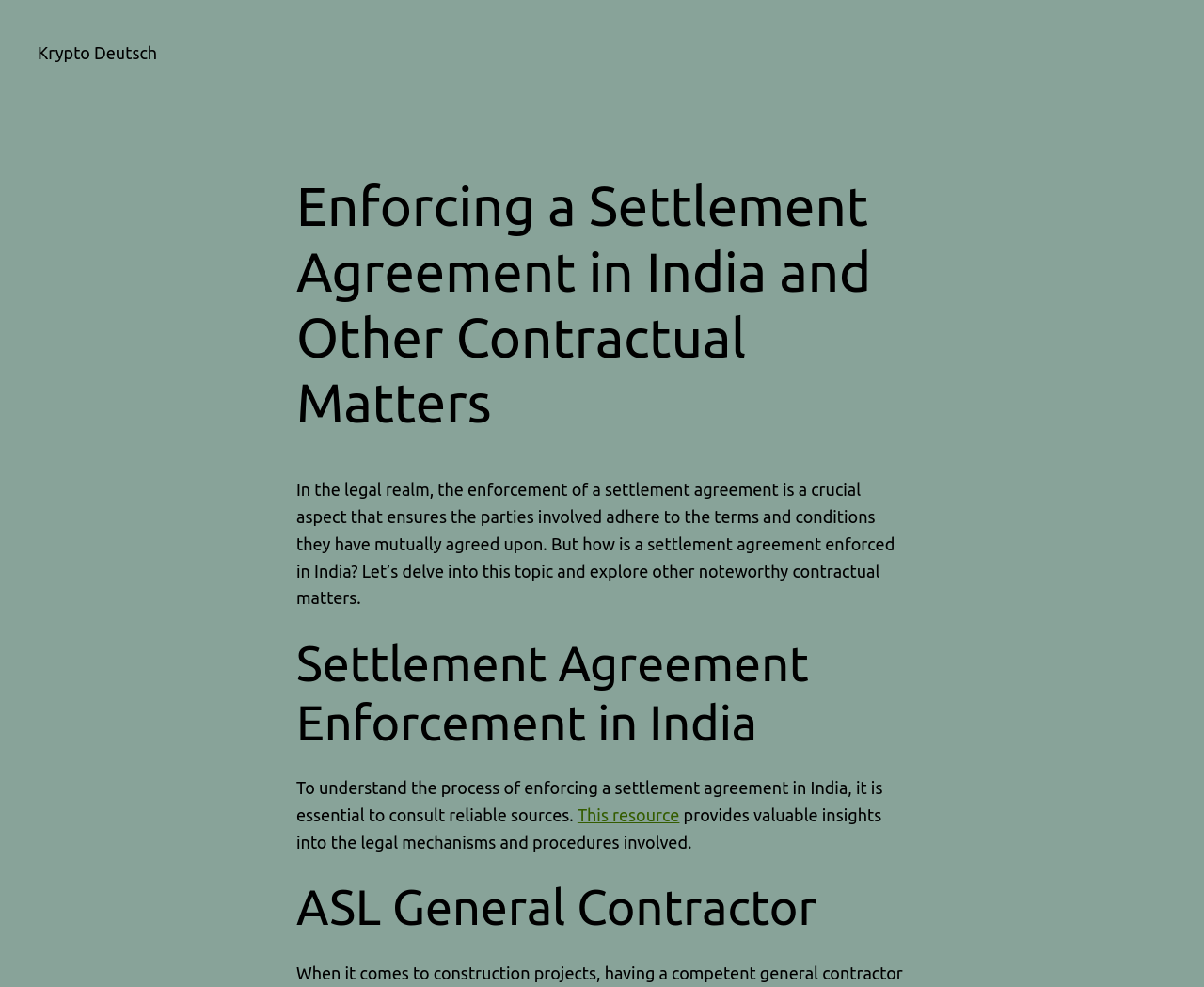Review the image closely and give a comprehensive answer to the question: What is the resource that provides valuable insights?

The resource that provides valuable insights is 'This resource', as mentioned in the text 'This resource provides valuable insights into the legal mechanisms and procedures involved'.